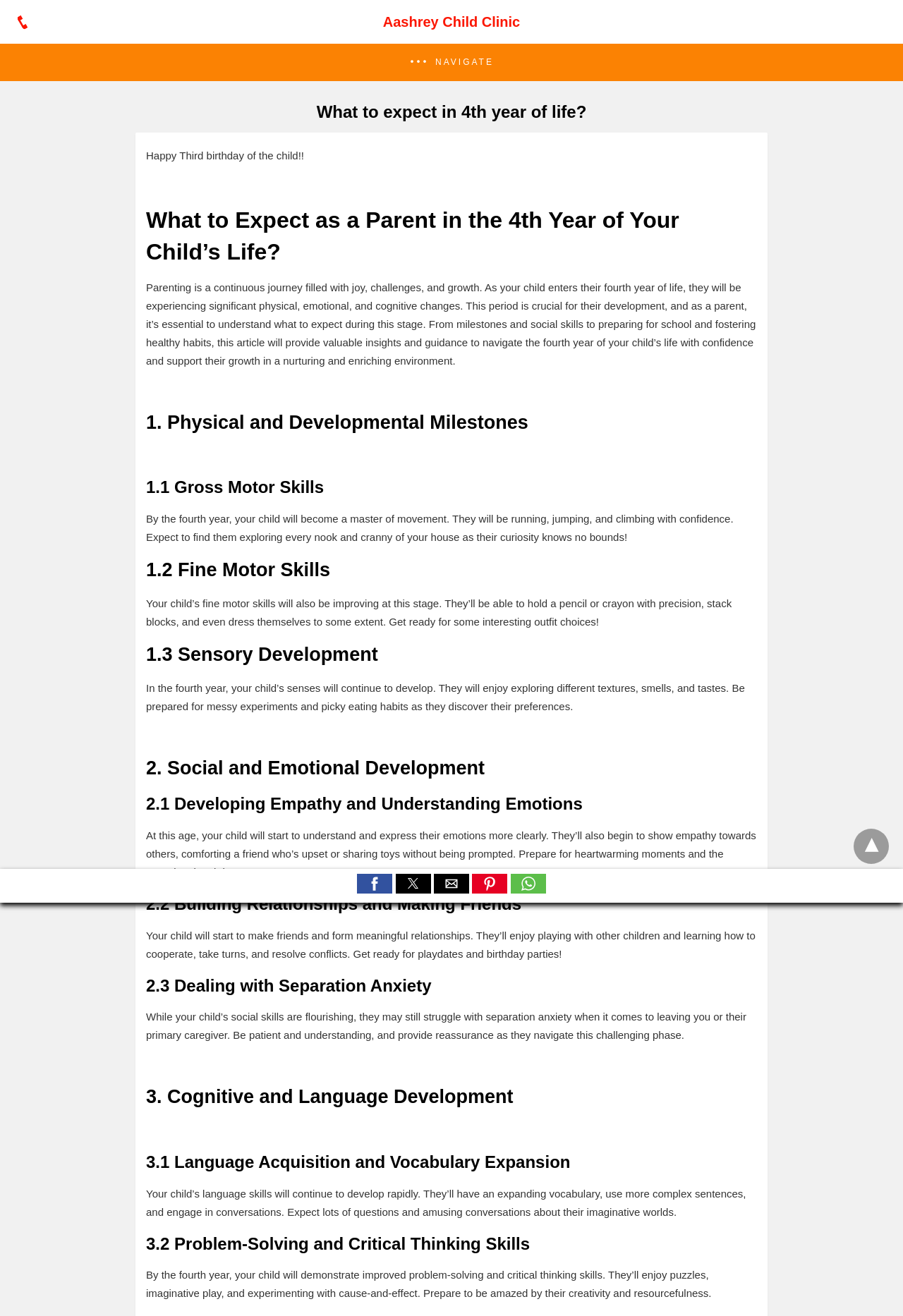Reply to the question with a single word or phrase:
What is the child's problem-solving skill development like at this stage?

Improved problem-solving and critical thinking